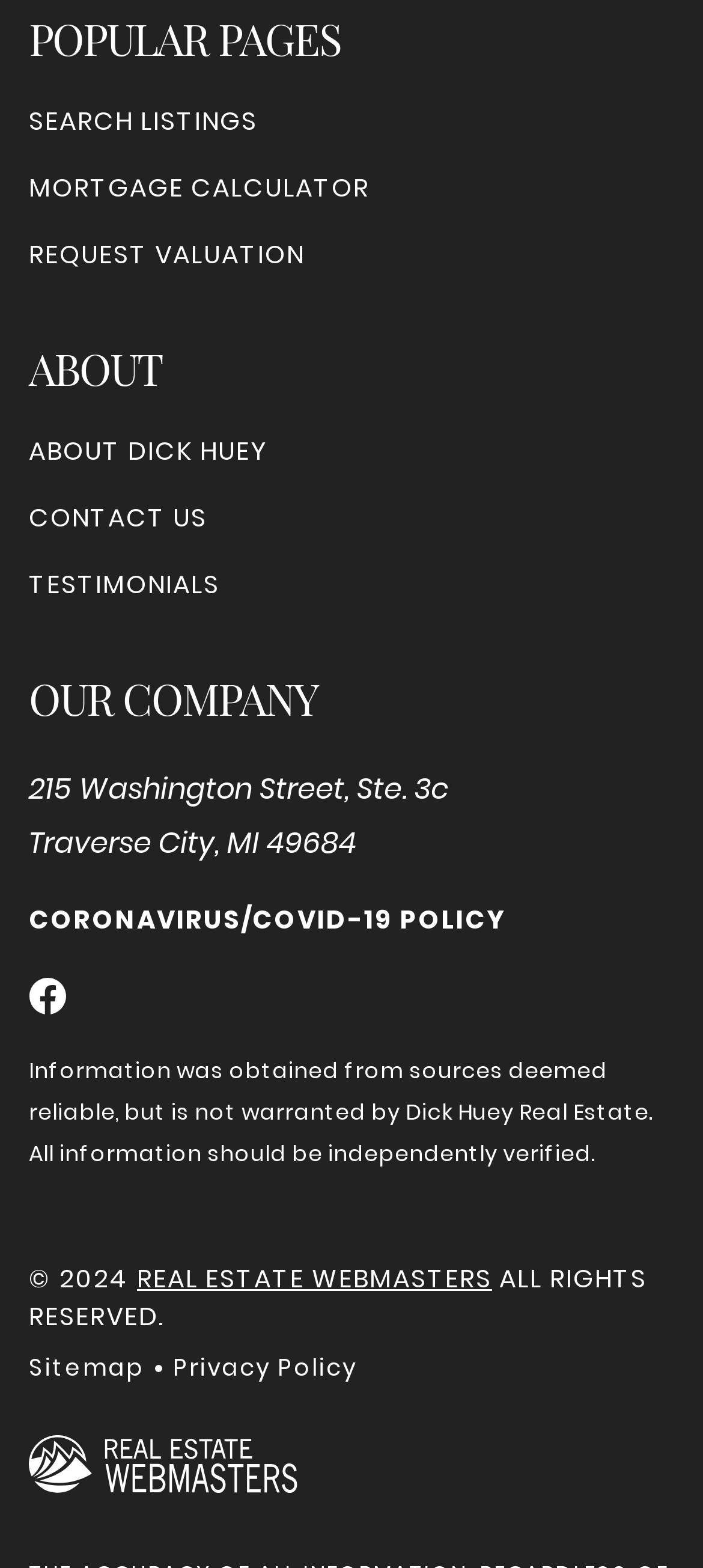Please locate the bounding box coordinates of the element's region that needs to be clicked to follow the instruction: "Search listings". The bounding box coordinates should be provided as four float numbers between 0 and 1, i.e., [left, top, right, bottom].

[0.041, 0.065, 0.367, 0.089]